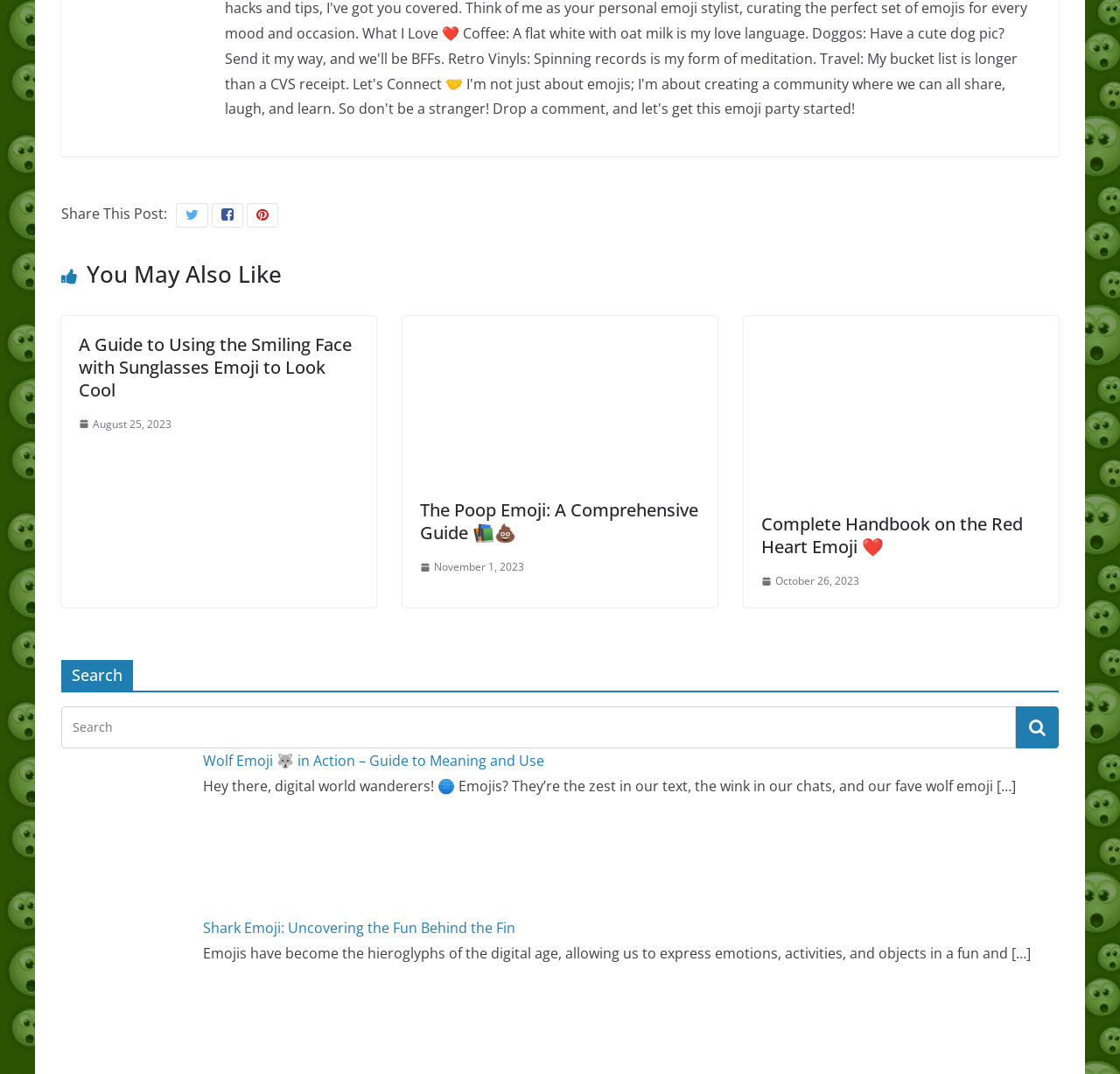Provide a short answer using a single word or phrase for the following question: 
Is there a search function on this page?

Yes